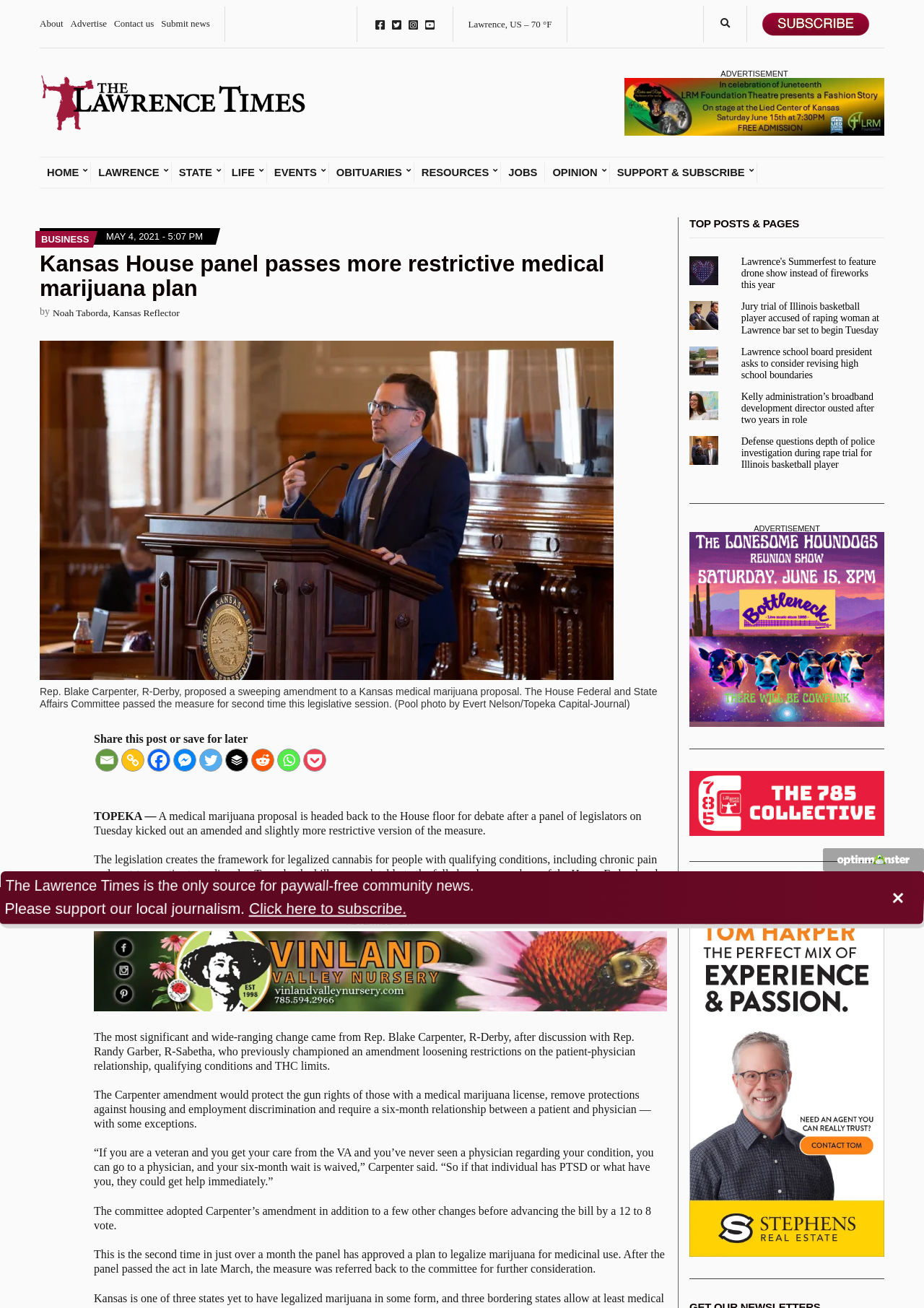Identify and extract the heading text of the webpage.

Kansas House panel passes more restrictive medical marijuana plan